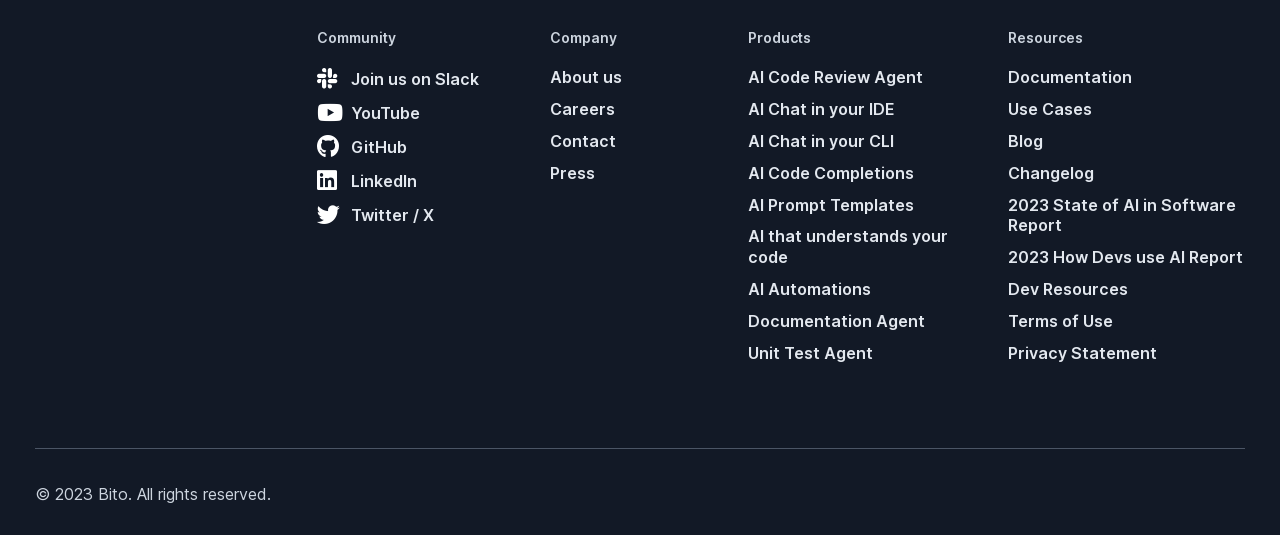Select the bounding box coordinates of the element I need to click to carry out the following instruction: "Explore AI Code Review Agent".

[0.584, 0.126, 0.772, 0.165]